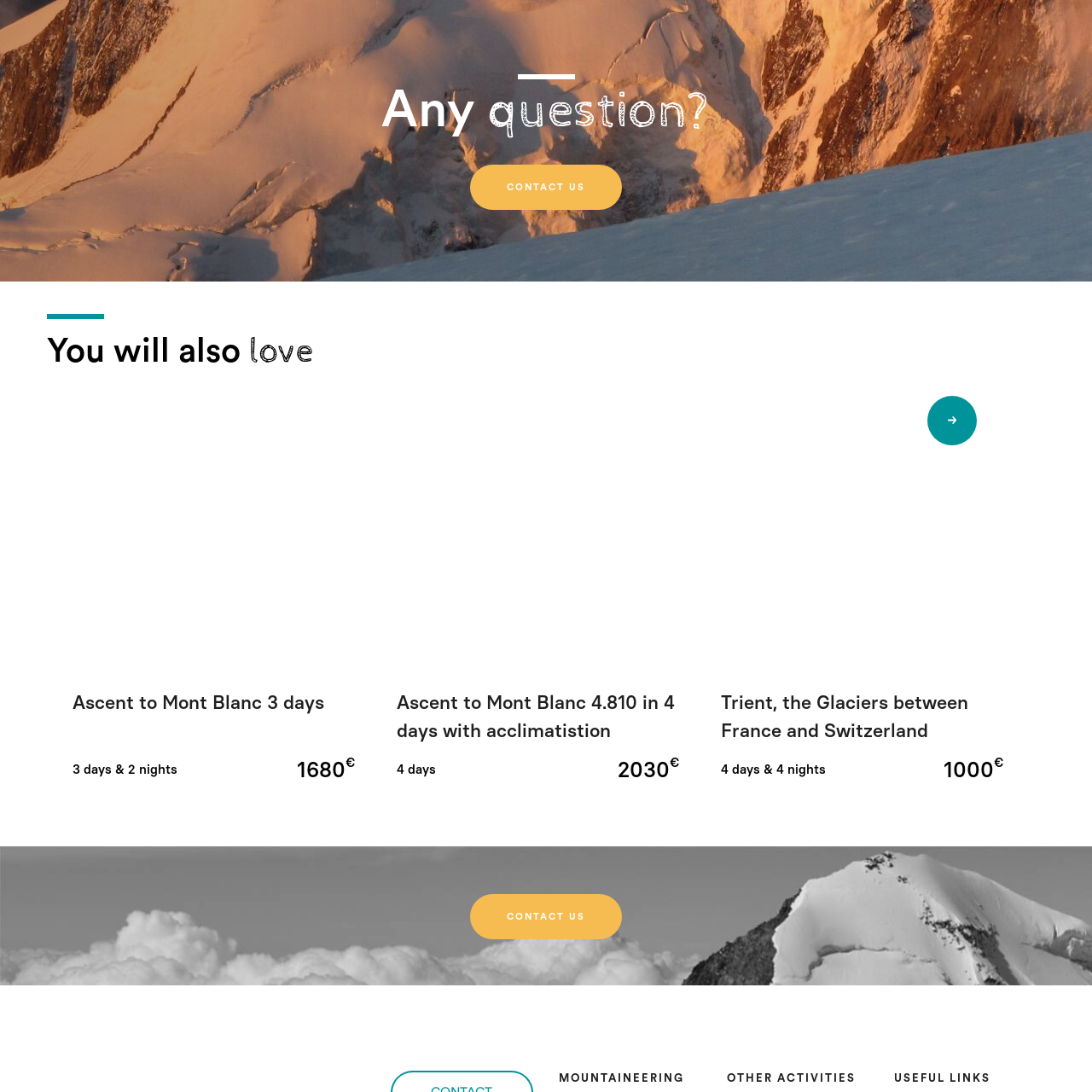What type of landscape is depicted in the image?
Inspect the image within the red bounding box and respond with a detailed answer, leveraging all visible details.

The caption describes the image as a 'scenic mountain landscape', indicating that the image depicts a natural environment characterized by mountains and surrounding terrain.